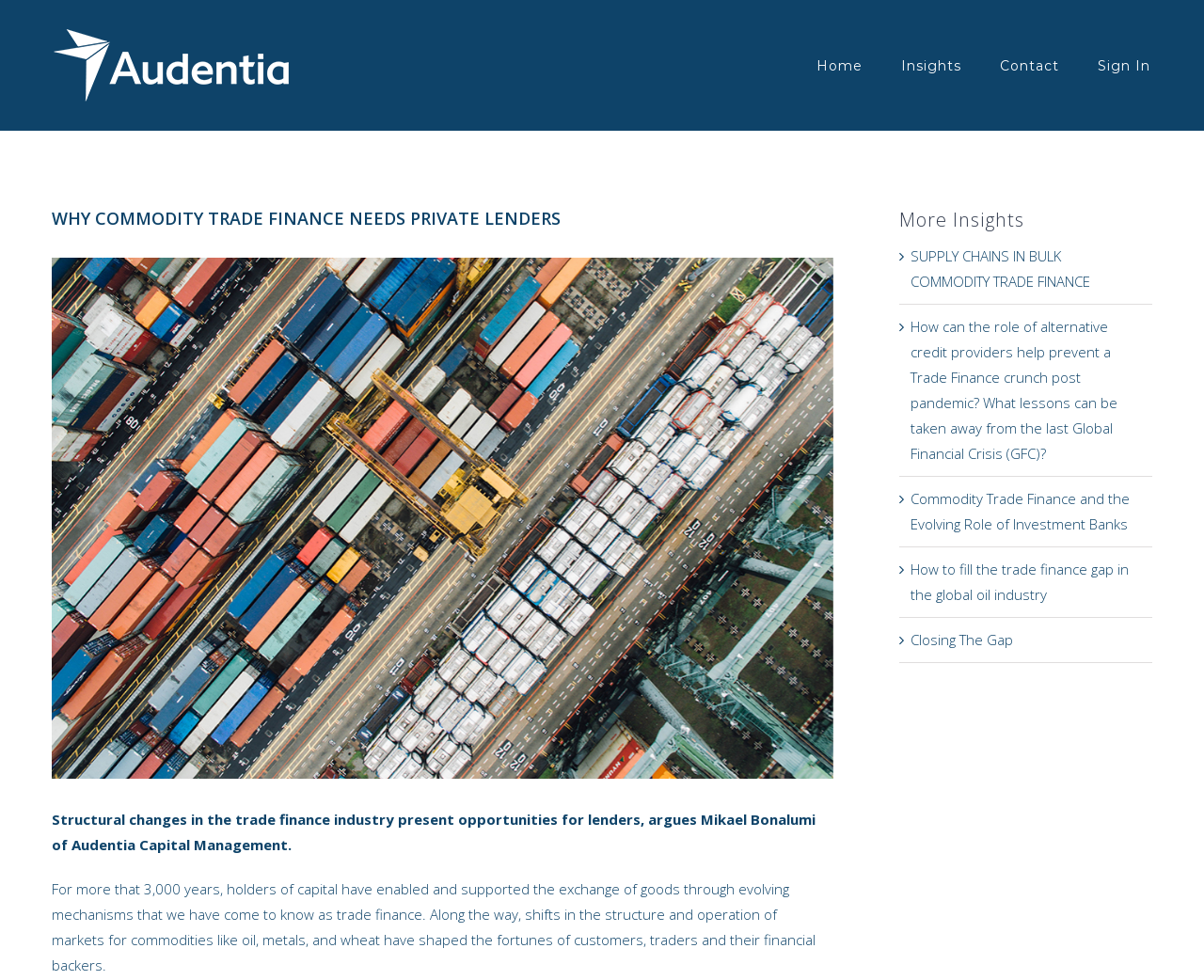What is the topic of the article?
Craft a detailed and extensive response to the question.

I read the static text elements on the page and found that the article is discussing commodity trade finance, with mentions of lenders, capital, and commodities like oil and wheat.